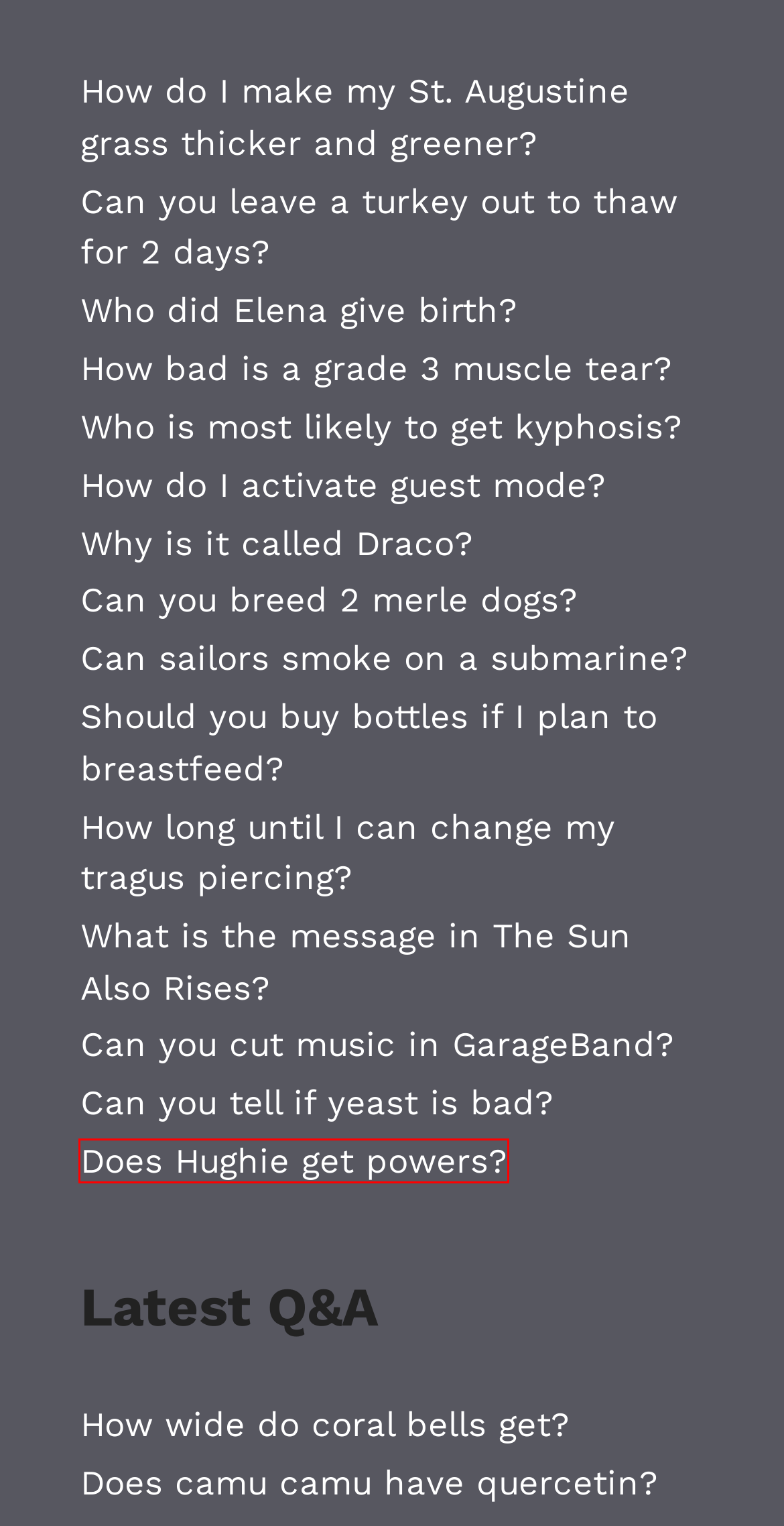You see a screenshot of a webpage with a red bounding box surrounding an element. Pick the webpage description that most accurately represents the new webpage after interacting with the element in the red bounding box. The options are:
A. Can you breed 2 merle dogs?
B. How do I make my St. Augustine grass thicker and greener?
C. Can you cut music in GarageBand?
D. How wide do coral bells get?
E. How do I activate guest mode?
F. Should you buy bottles if I plan to breastfeed?
G. Can you leave a turkey out to thaw for 2 days?
H. Does Hughie get powers?

H